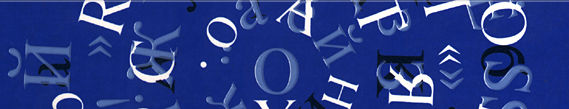What is the orientation of the letters?
Give a detailed and exhaustive answer to the question.

According to the caption, the letters appear in 'different fonts and orientations', implying that they are not uniformly aligned or positioned.